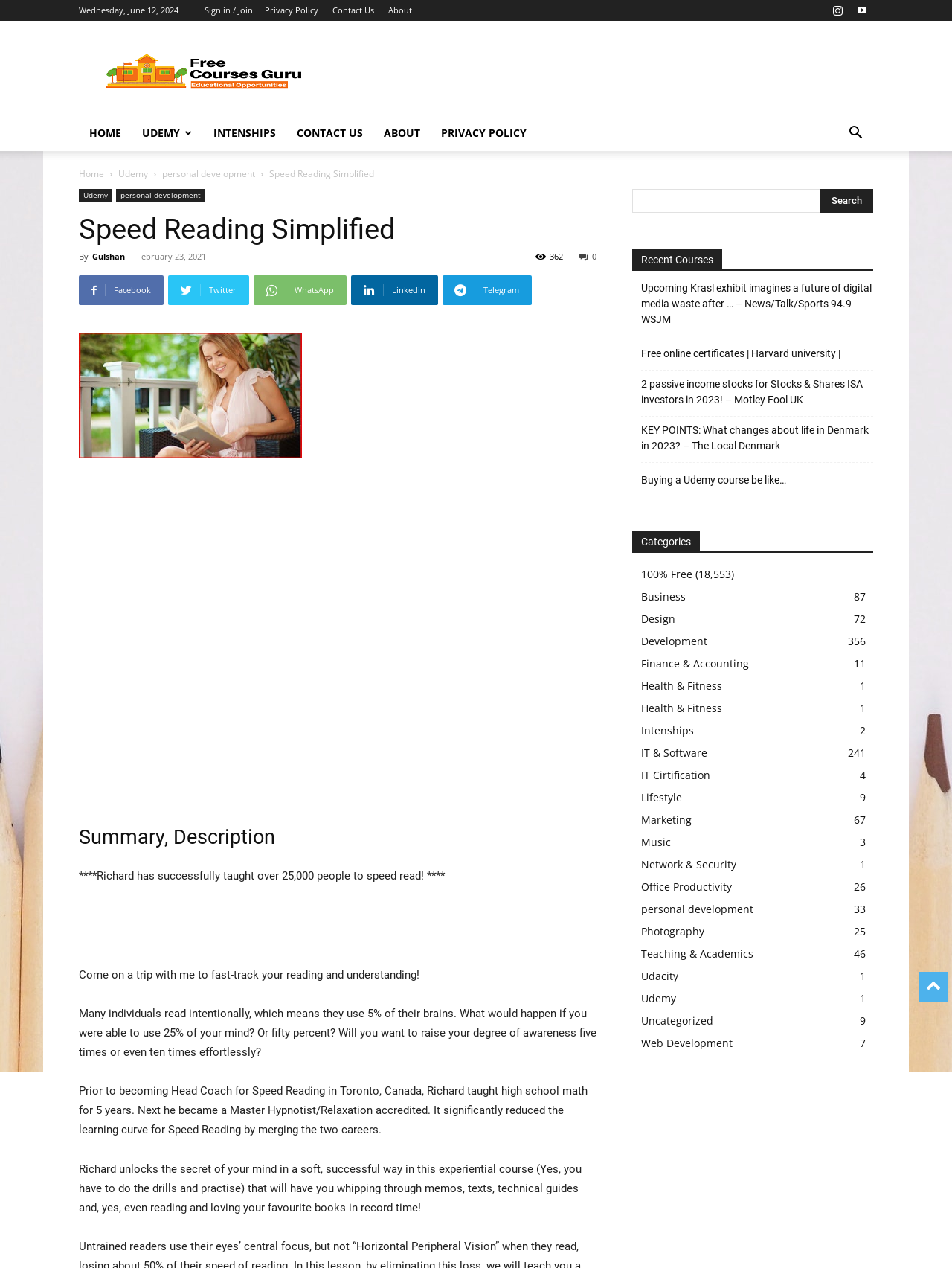From the given element description: "Sign in / Join", find the bounding box for the UI element. Provide the coordinates as four float numbers between 0 and 1, in the order [left, top, right, bottom].

[0.215, 0.004, 0.266, 0.012]